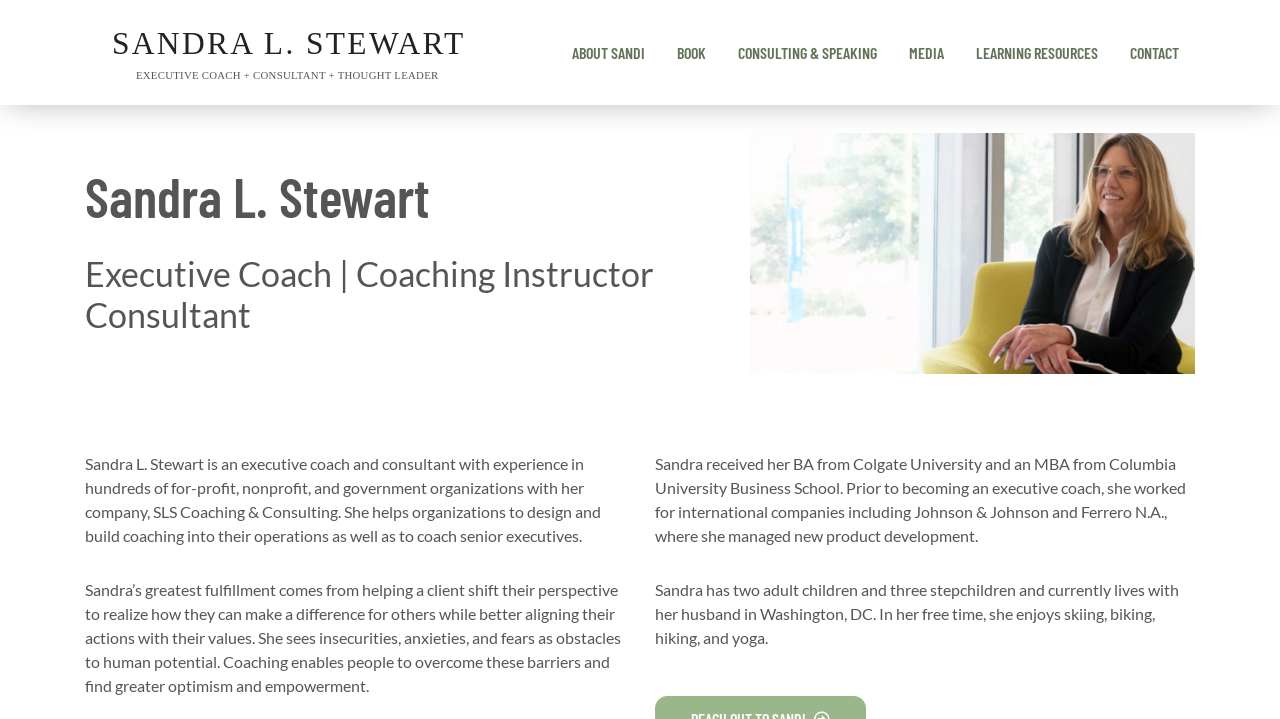Generate the main heading text from the webpage.

Sandra L. Stewart